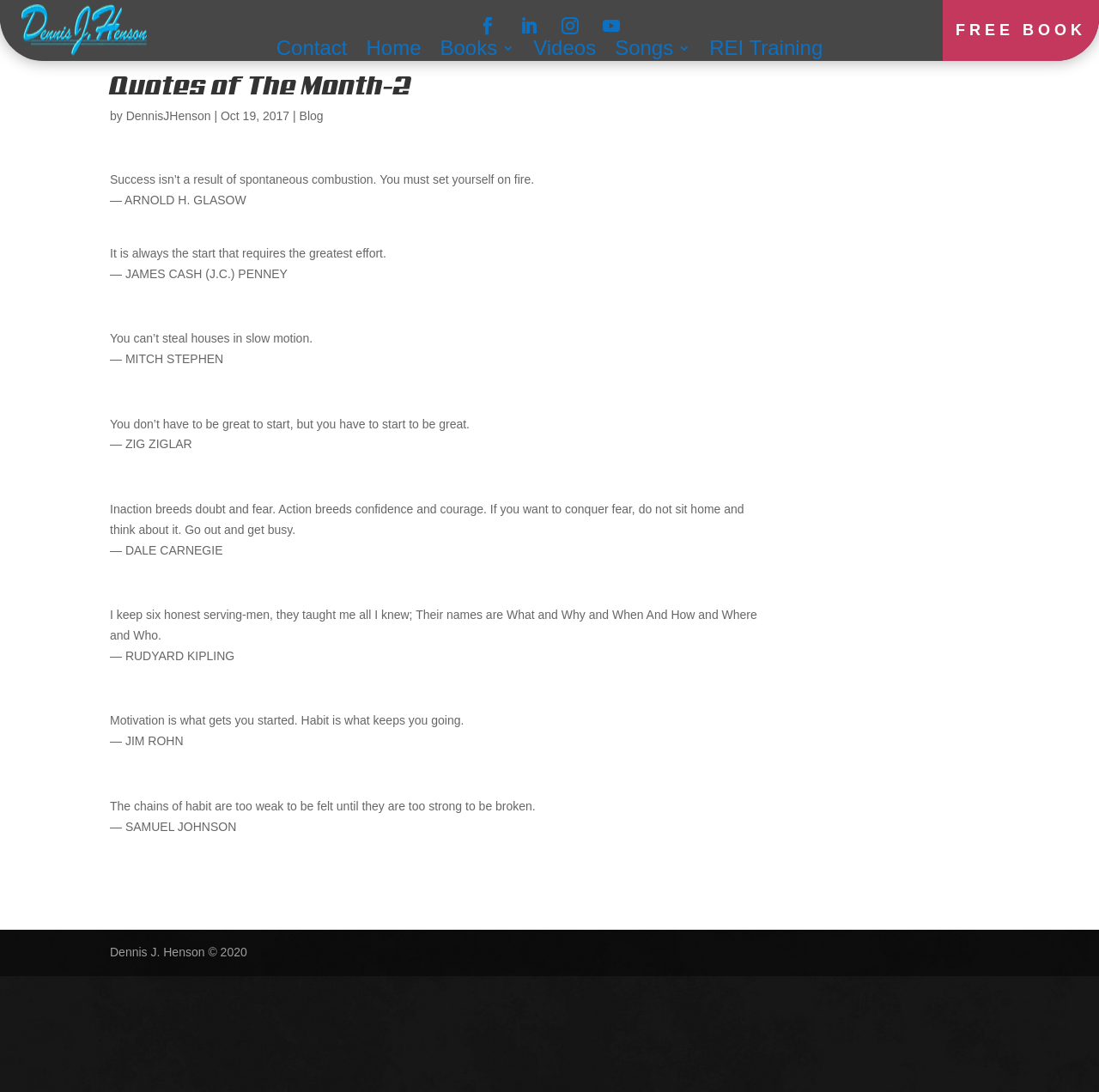How many social media sharing options are available?
Give a detailed response to the question by analyzing the screenshot.

I looked at the 'Share This' section at the bottom of the page and found a single social media sharing option, which is Newsvine. Therefore, there is only 1 social media sharing option available.